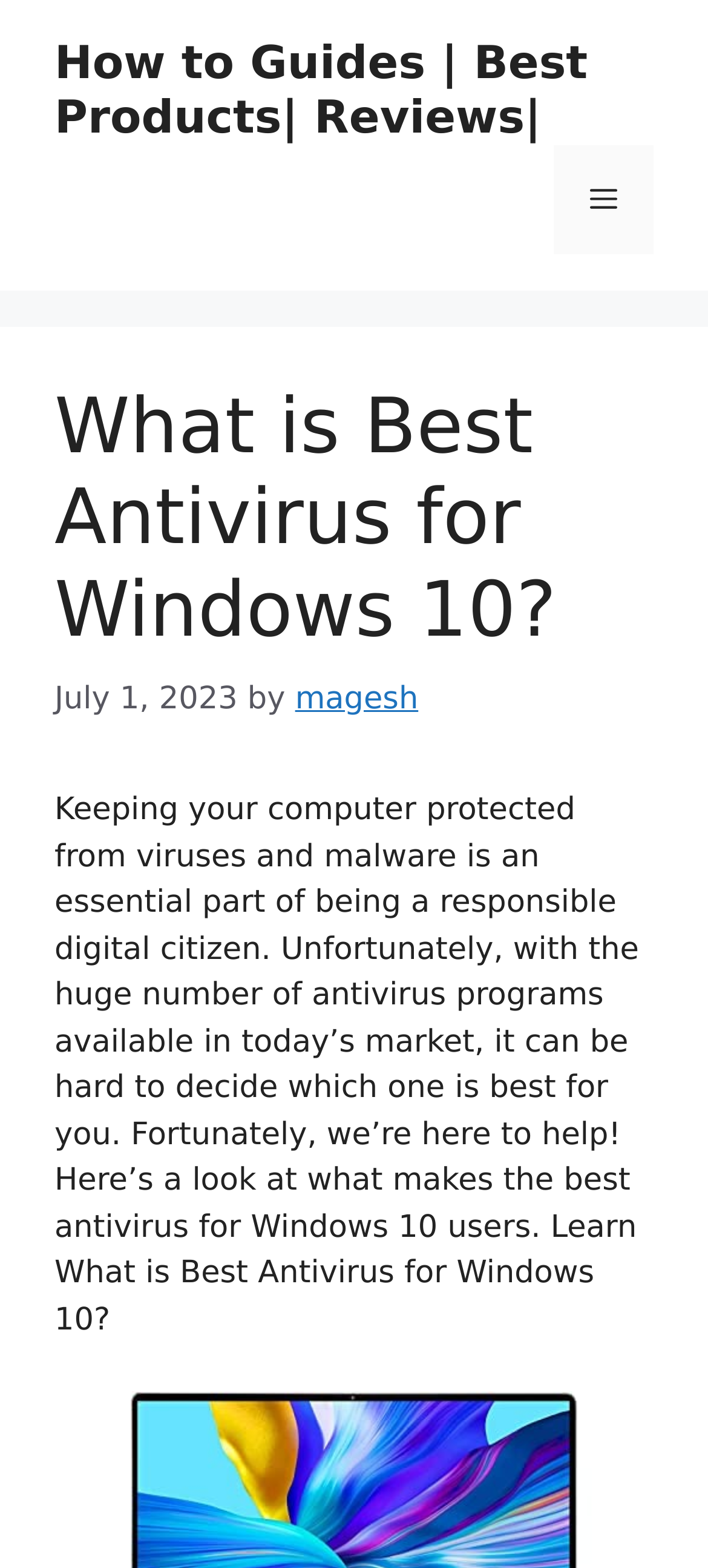Can you find and provide the main heading text of this webpage?

What is Best Antivirus for Windows 10?